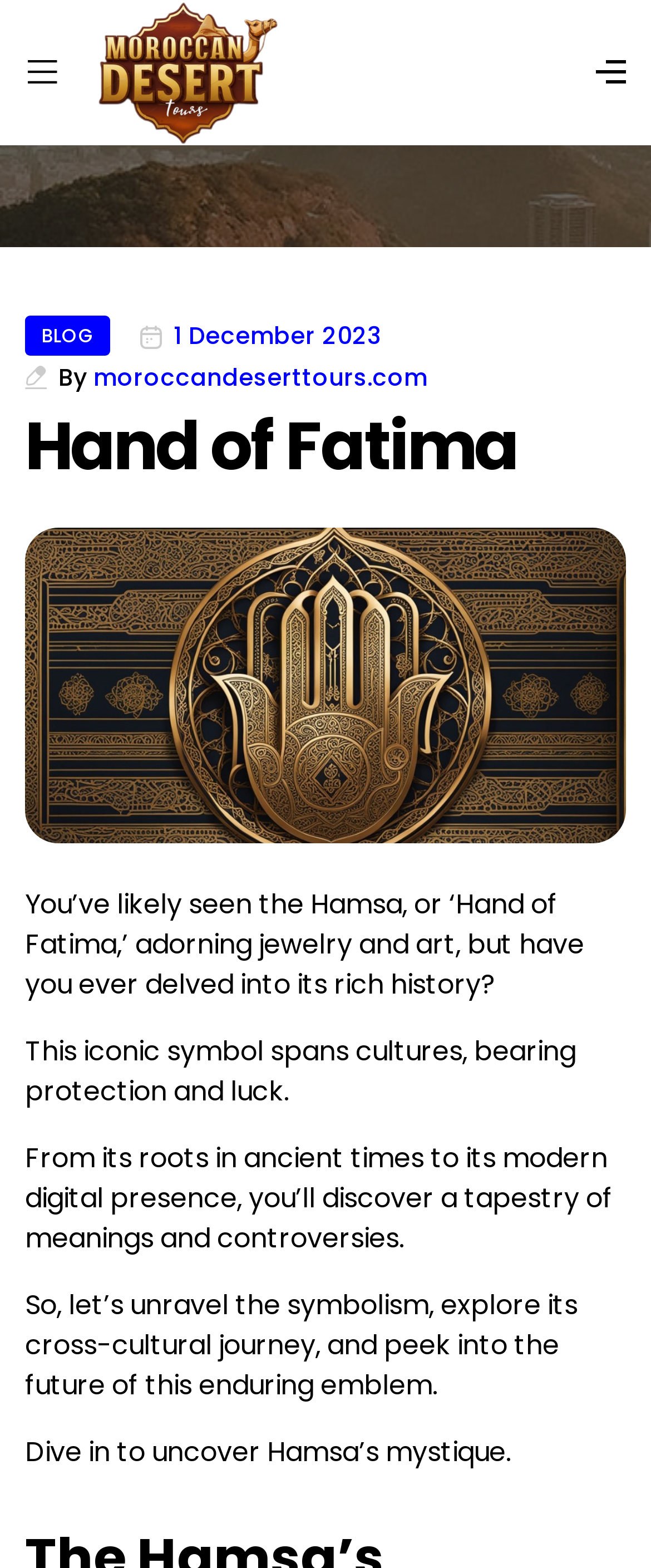Examine the screenshot and answer the question in as much detail as possible: What is the date of the blog post?

The webpage displays the date '1 December 2023' next to the blog post title, indicating that this is the publication date of the article.